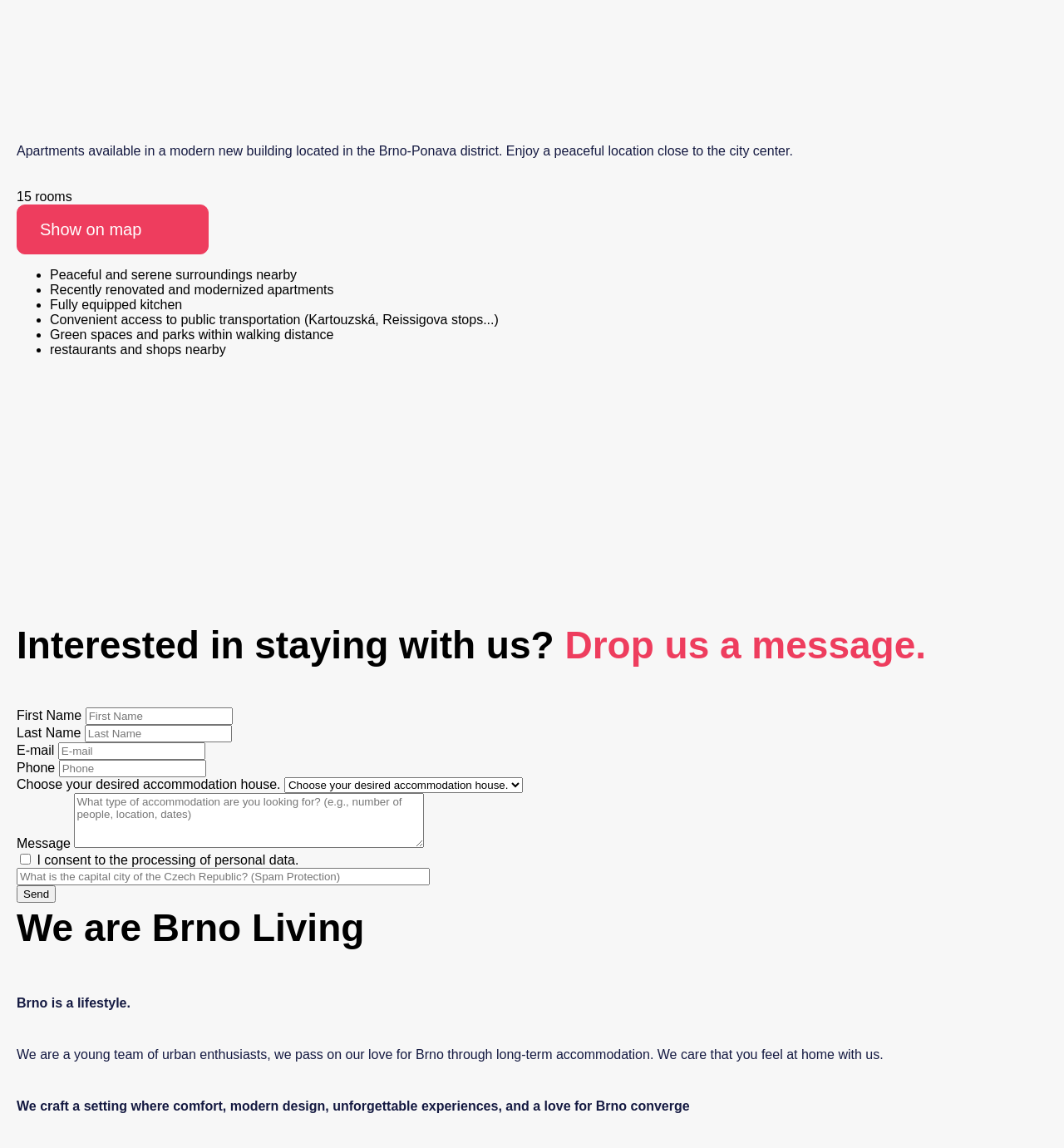Answer this question in one word or a short phrase: What is the name of the accommodation provider?

Brno Living